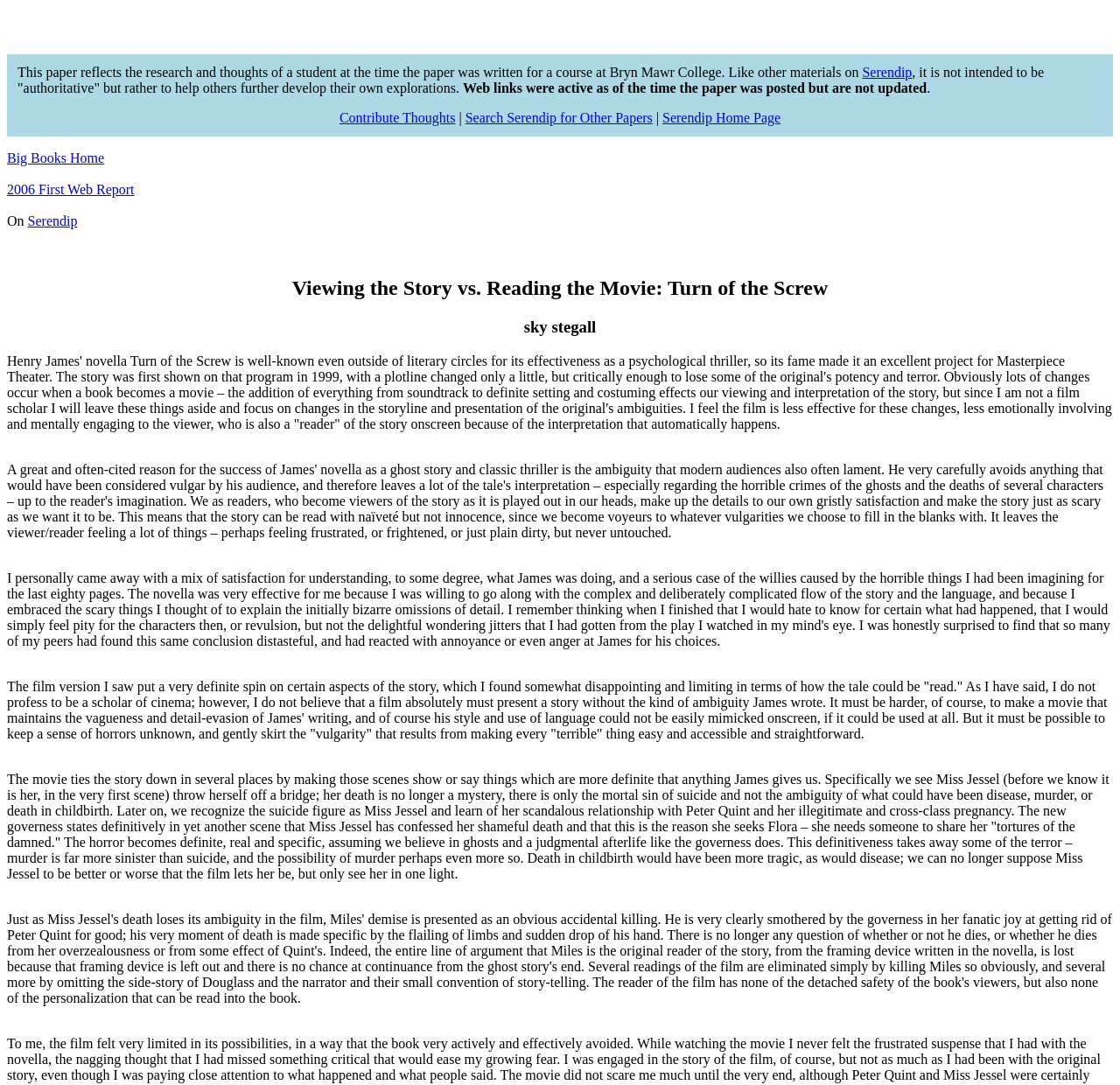Based on the element description "Toys Section Index", predict the bounding box coordinates of the UI element.

None